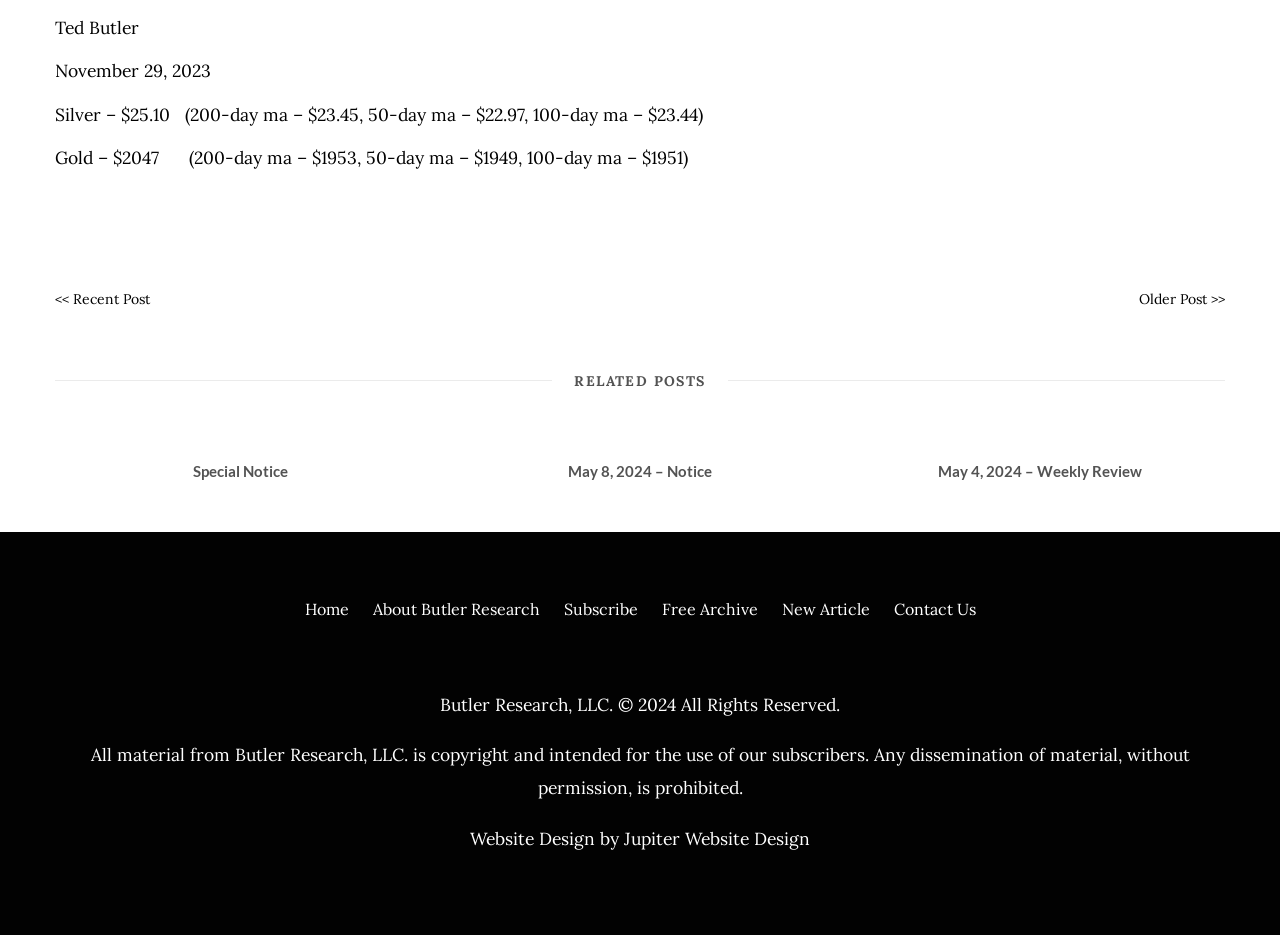Please determine the bounding box coordinates of the section I need to click to accomplish this instruction: "View profile of Dhwani Shah".

None